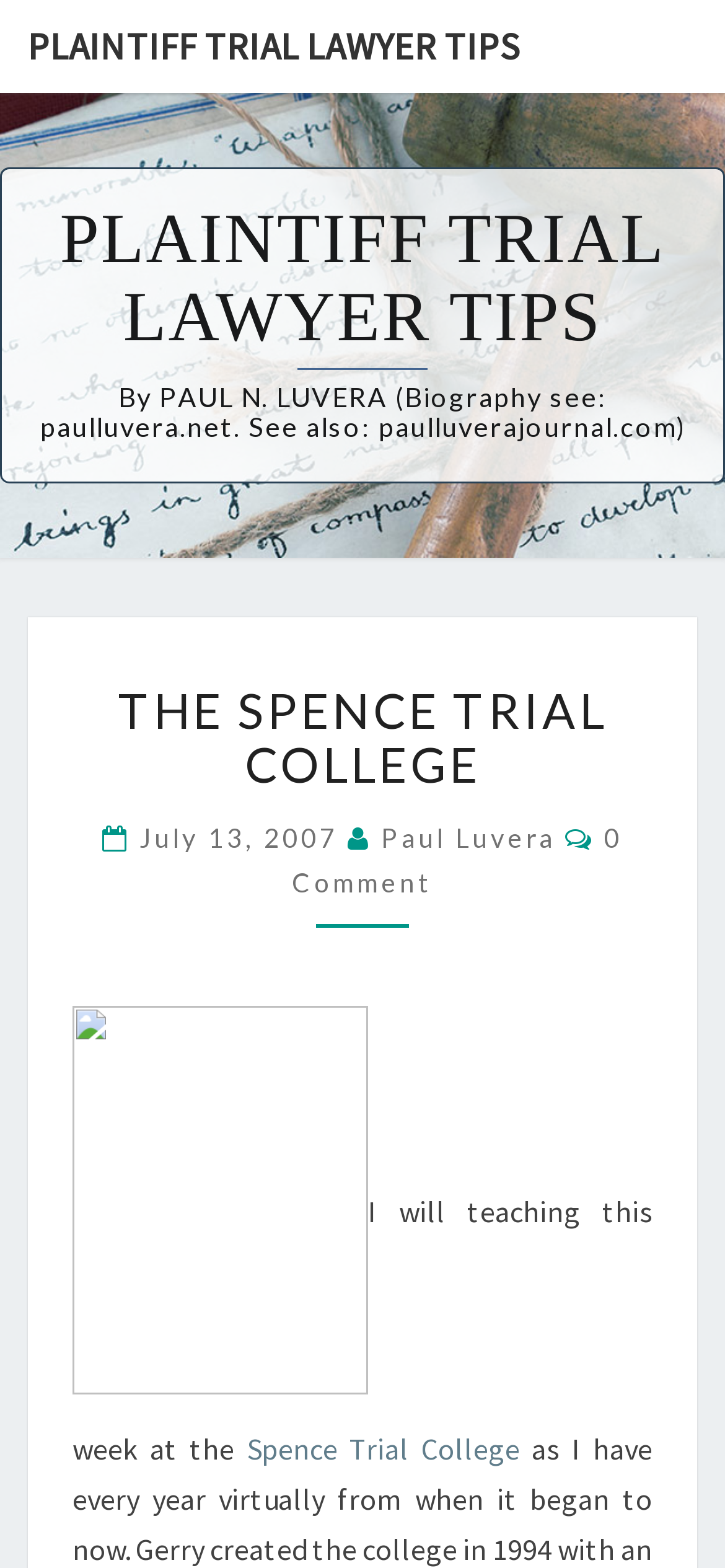Respond to the following question with a brief word or phrase:
How many comments does the article have?

0